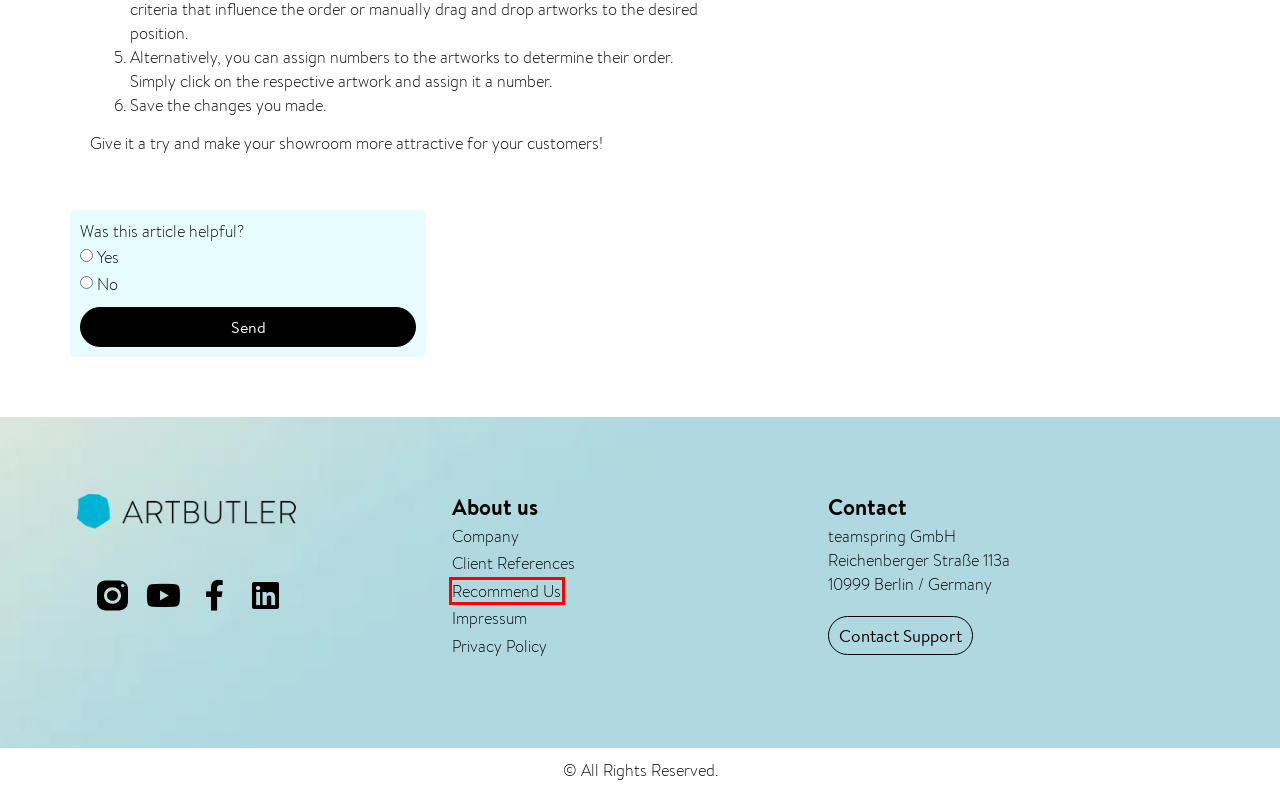Take a look at the provided webpage screenshot featuring a red bounding box around an element. Select the most appropriate webpage description for the page that loads after clicking on the element inside the red bounding box. Here are the candidates:
A. Contact EN - ARTBUTLER NEXT Support
B. Legal Notice / Artbutler
C. Privacy Policy / Artbutler
D. Referral Program / Artbutler
E. Add & Manage Content - ARTBUTLER NEXT Support
F. Reihenfolge der Werke in Showrooms und Werklisten ändern - ARTBUTLER NEXT Support
G. happy customers / Artbutler
H. About us / Artbutler

D